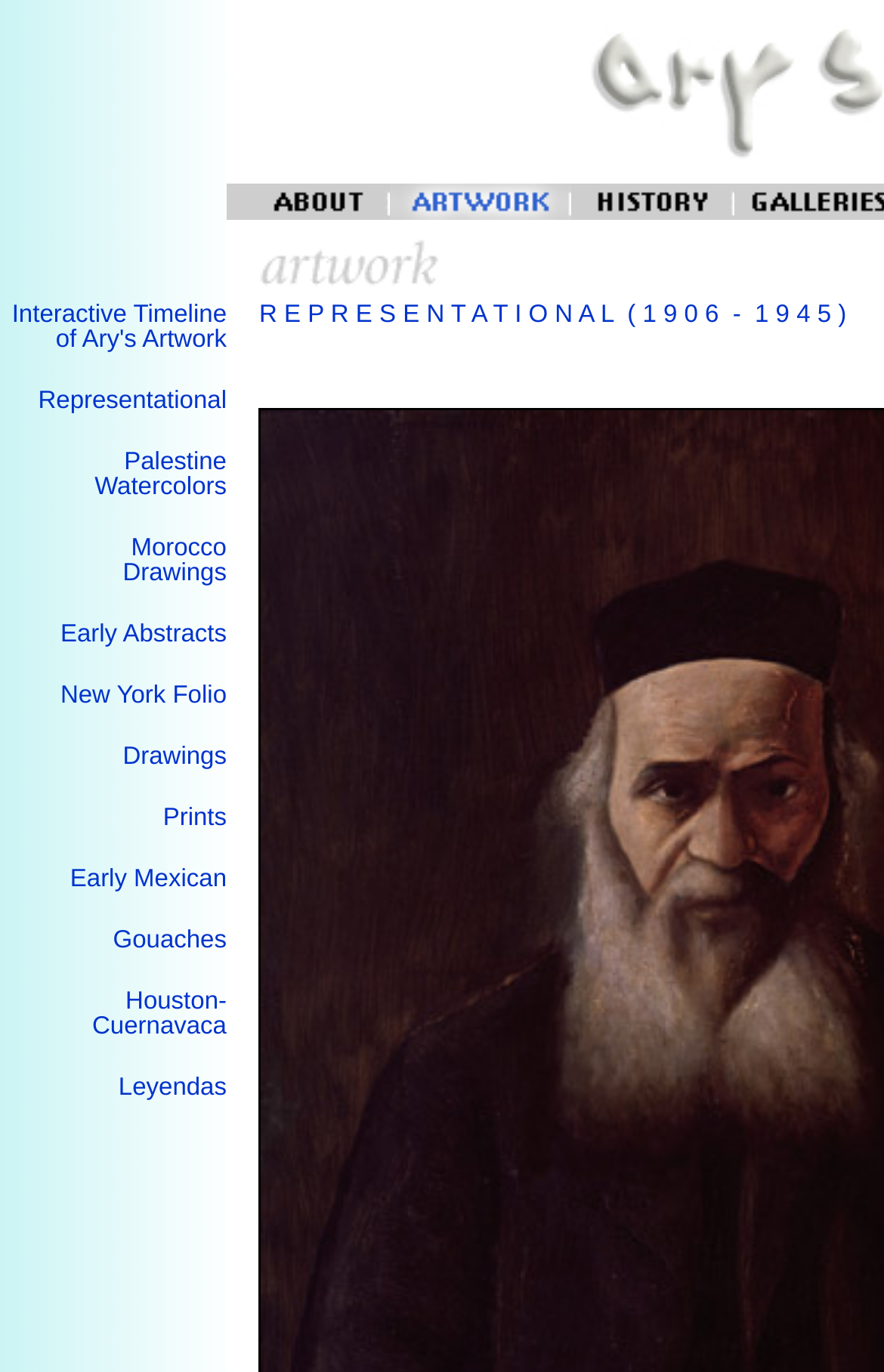Provide the bounding box coordinates of the section that needs to be clicked to accomplish the following instruction: "Explore the Interactive Timeline of Ary's Artwork."

[0.013, 0.22, 0.256, 0.258]